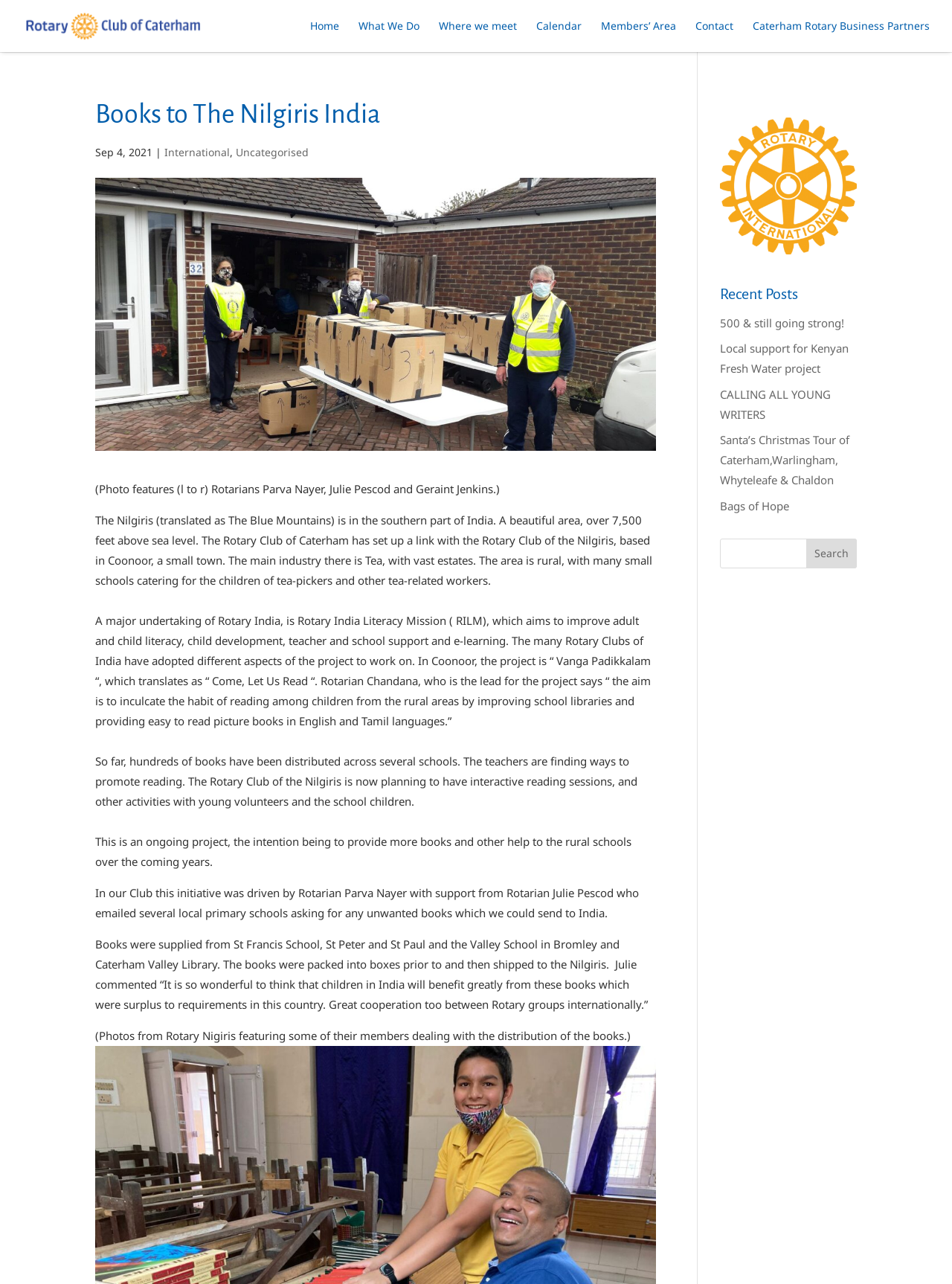Respond to the following question with a brief word or phrase:
What is the main industry in The Nilgiris?

Tea